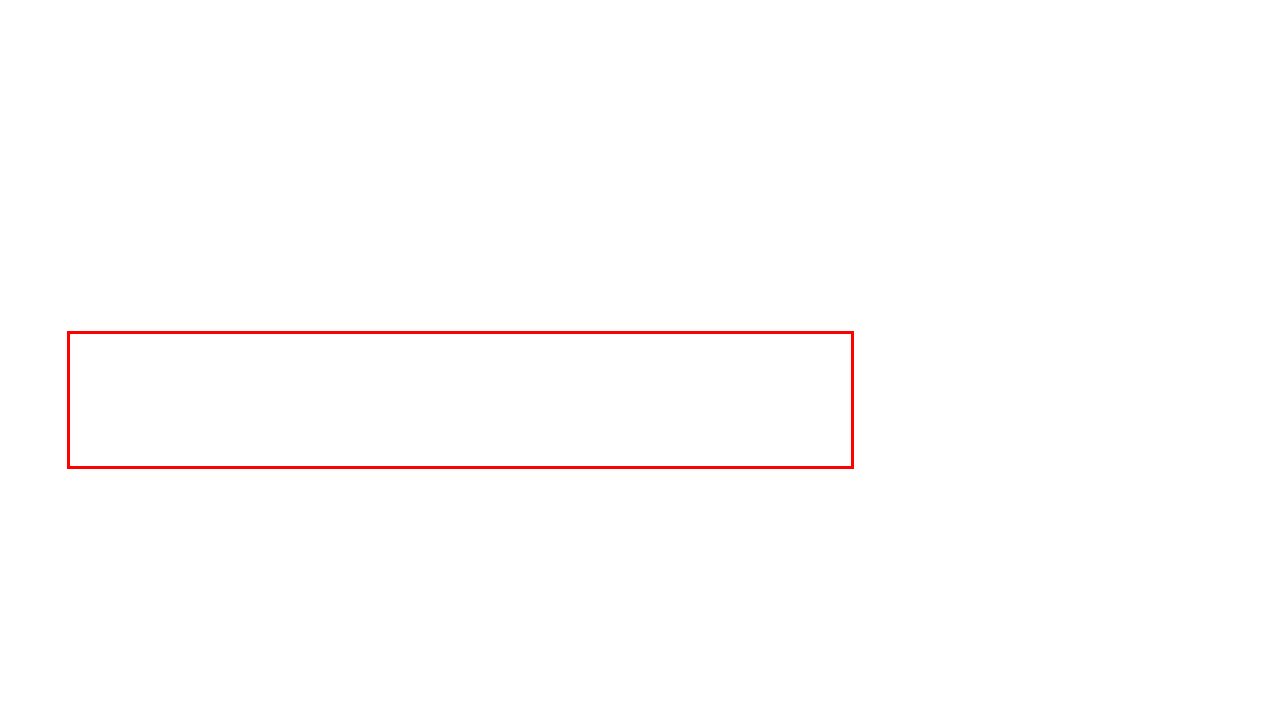In the screenshot of the webpage, find the red bounding box and perform OCR to obtain the text content restricted within this red bounding box.

5. PR is Cost-Effective When compared to other marketing methods, PR usually emerges as a highly cost-effective way to grow a business. Great PR can build a company’s prospect base and make it easier to convert leads.